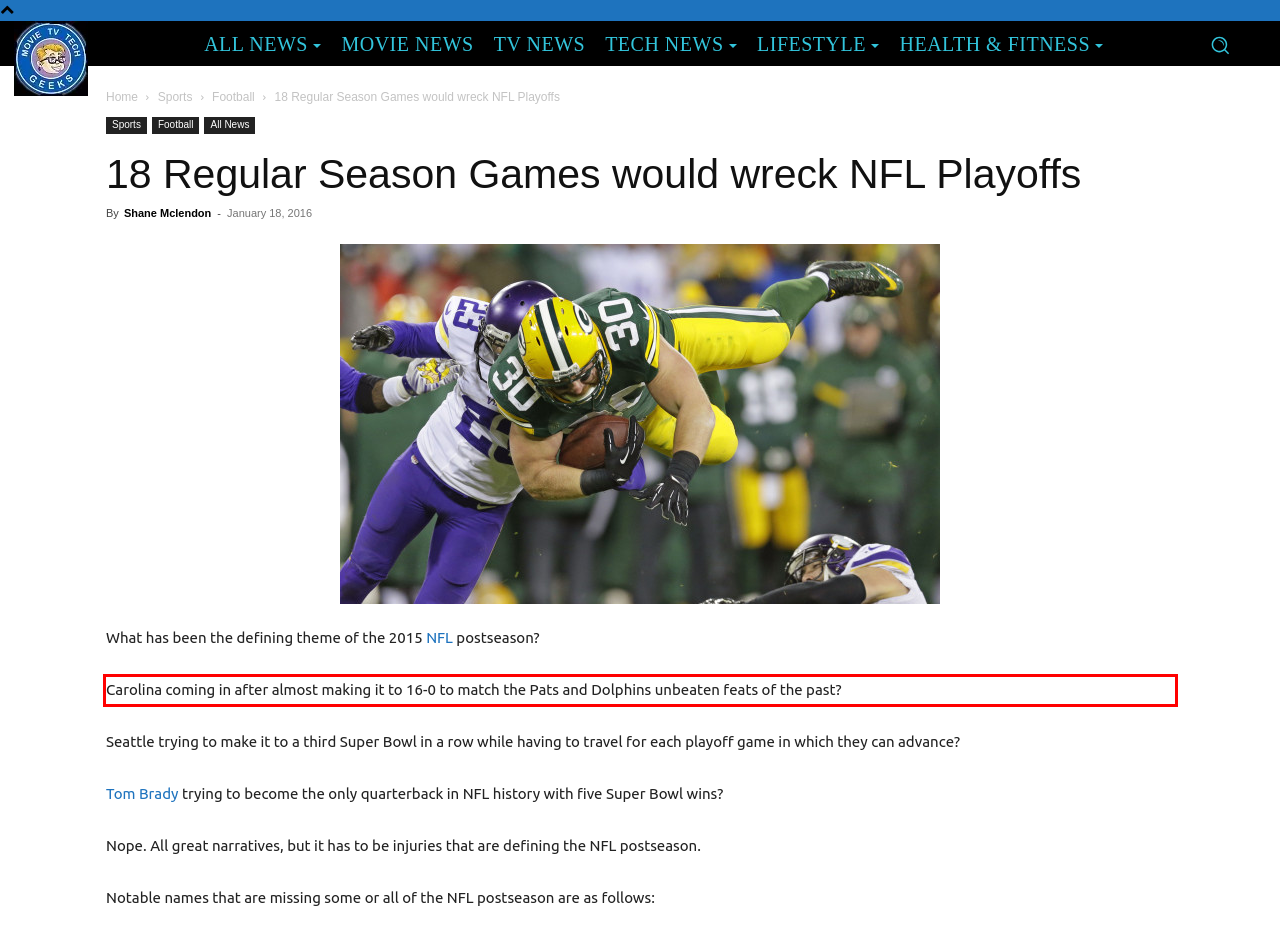Given a screenshot of a webpage, locate the red bounding box and extract the text it encloses.

Carolina coming in after almost making it to 16-0 to match the Pats and Dolphins unbeaten feats of the past?